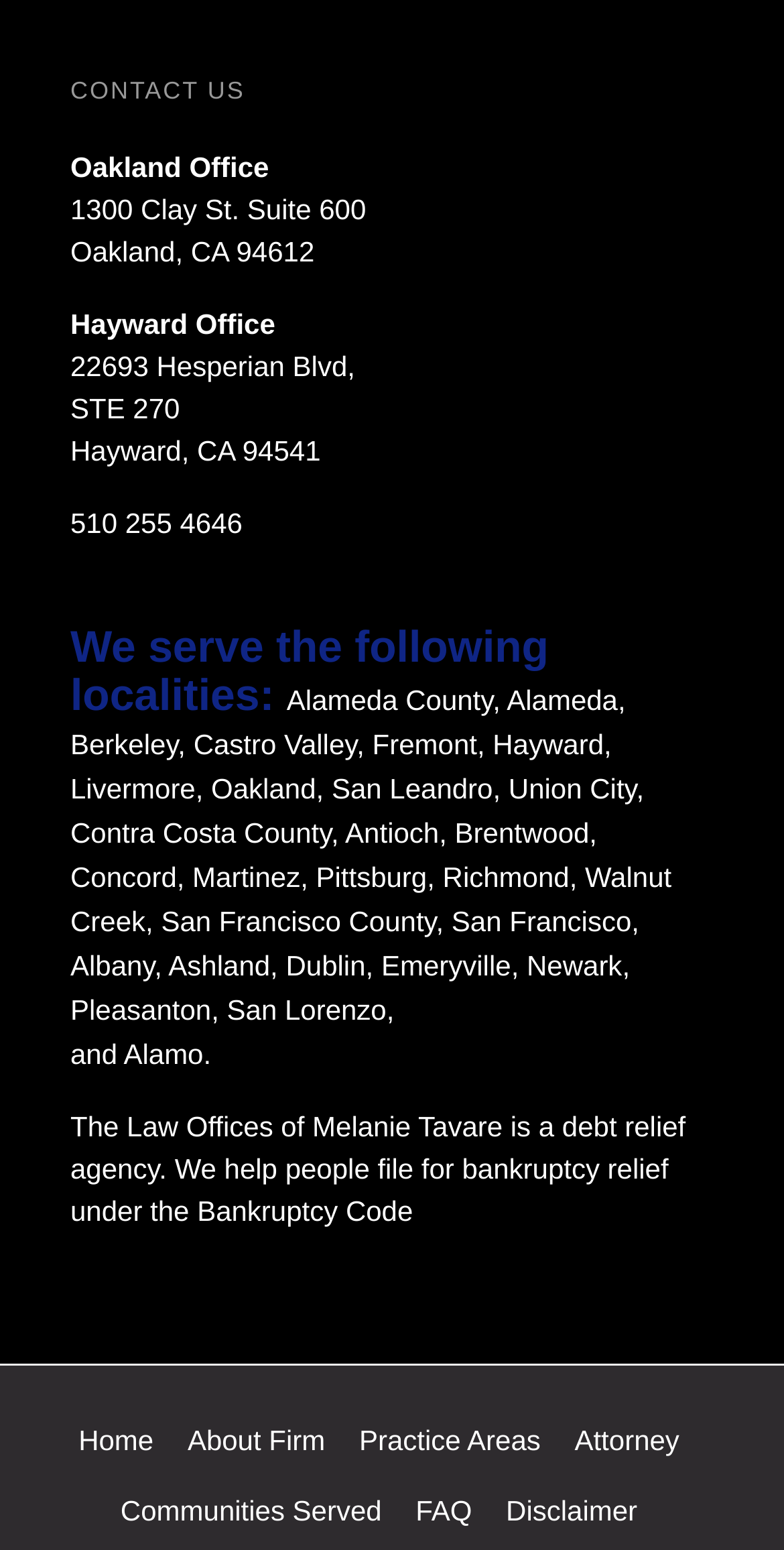Carefully observe the image and respond to the question with a detailed answer:
What counties are served by the law office?

I found the counties served by the law office by looking at the StaticText elements that list the localities served, which include Alameda County, Contra Costa County, and San Francisco County.